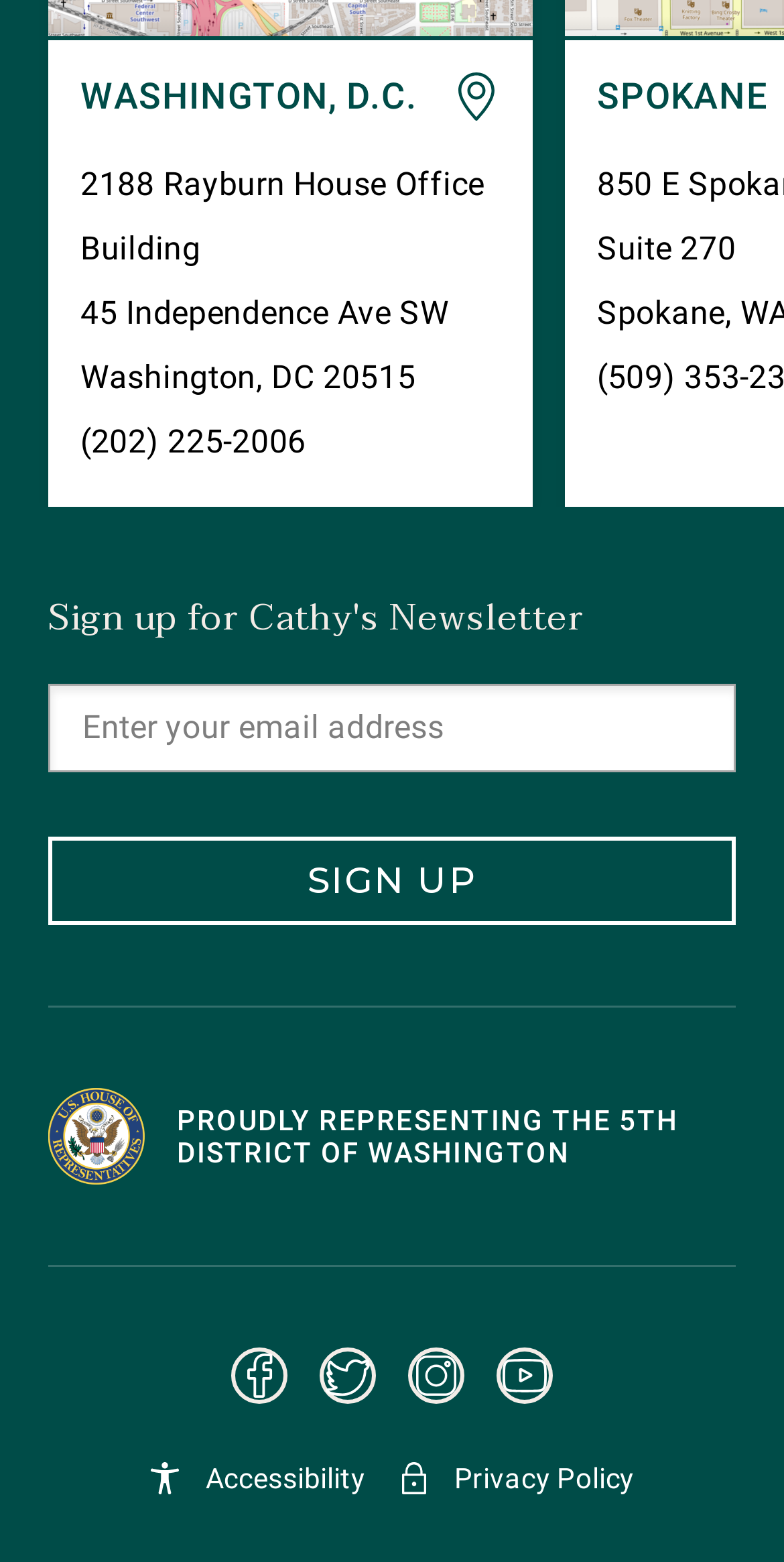Examine the image carefully and respond to the question with a detailed answer: 
How many social media platforms are linked?

I counted the number of link elements with text 'Facebook', 'Twitter', 'Instagram', and 'Youtube' located at the bottom of the page, which are likely social media platform links.